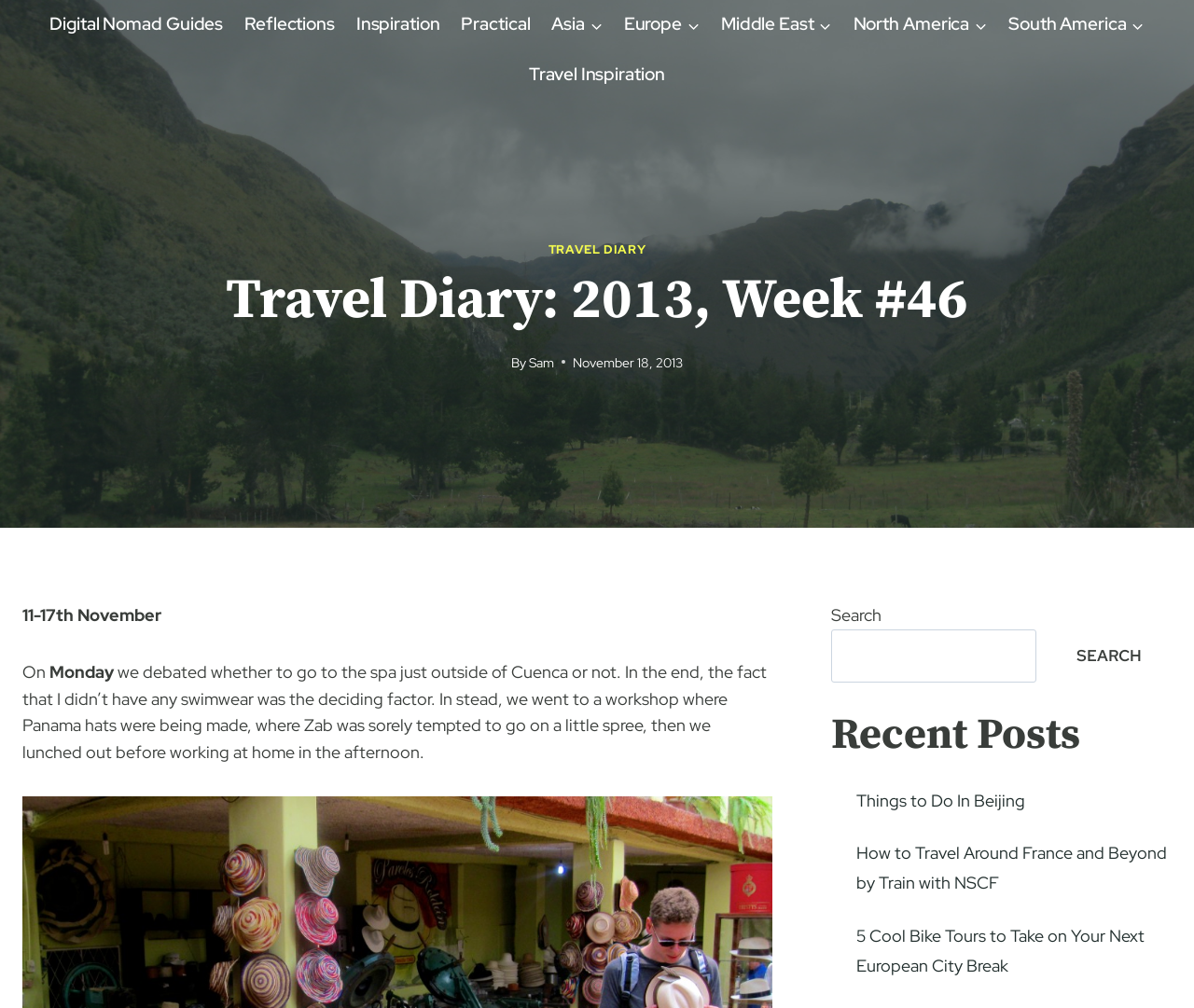Locate the bounding box coordinates of the UI element described by: "parent_node: Europe aria-label="Expand child menu"". The bounding box coordinates should consist of four float numbers between 0 and 1, i.e., [left, top, right, bottom].

[0.576, 0.0, 0.588, 0.049]